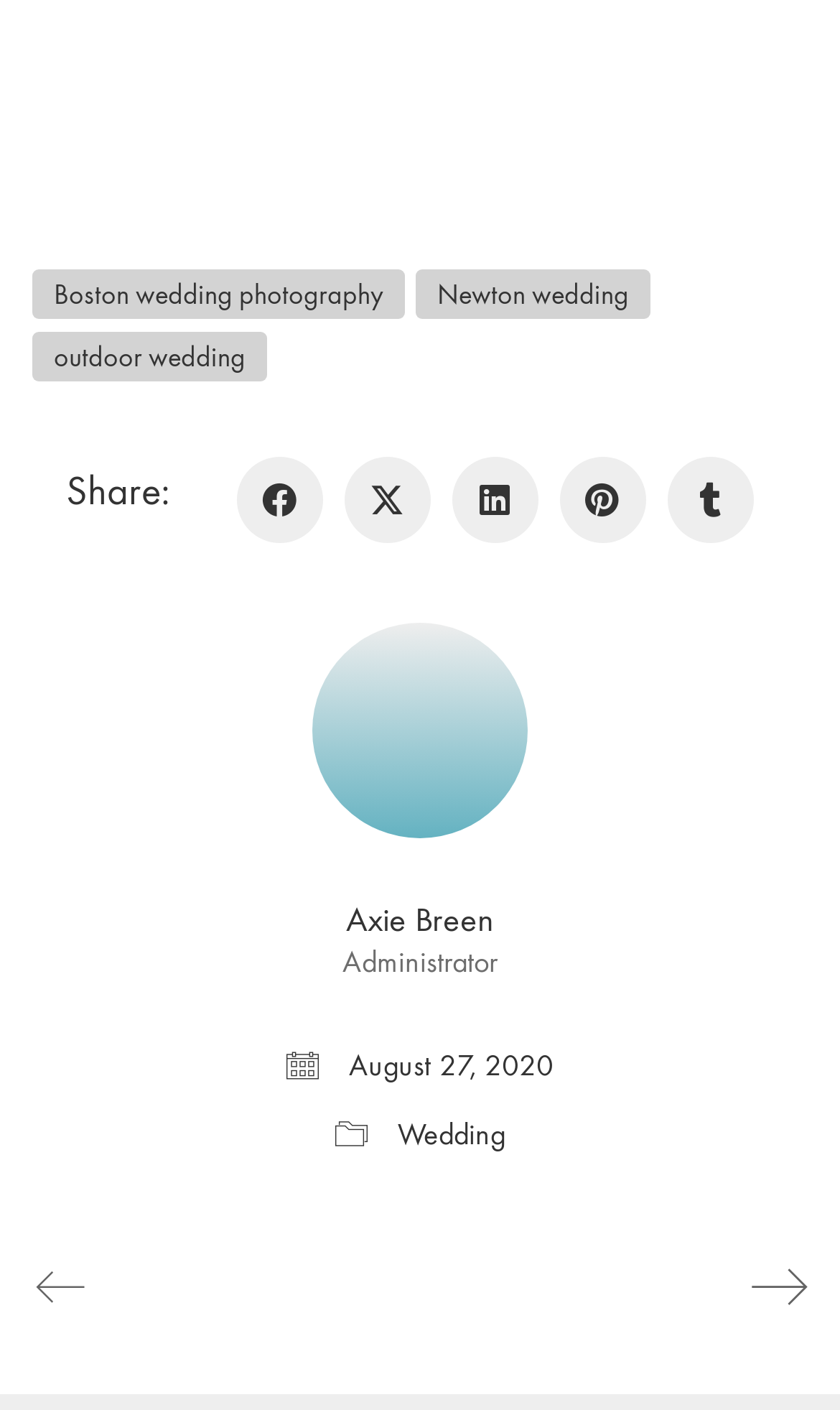Using the webpage screenshot, locate the HTML element that fits the following description and provide its bounding box: "aria-label="Twitter X"".

[0.409, 0.324, 0.512, 0.386]